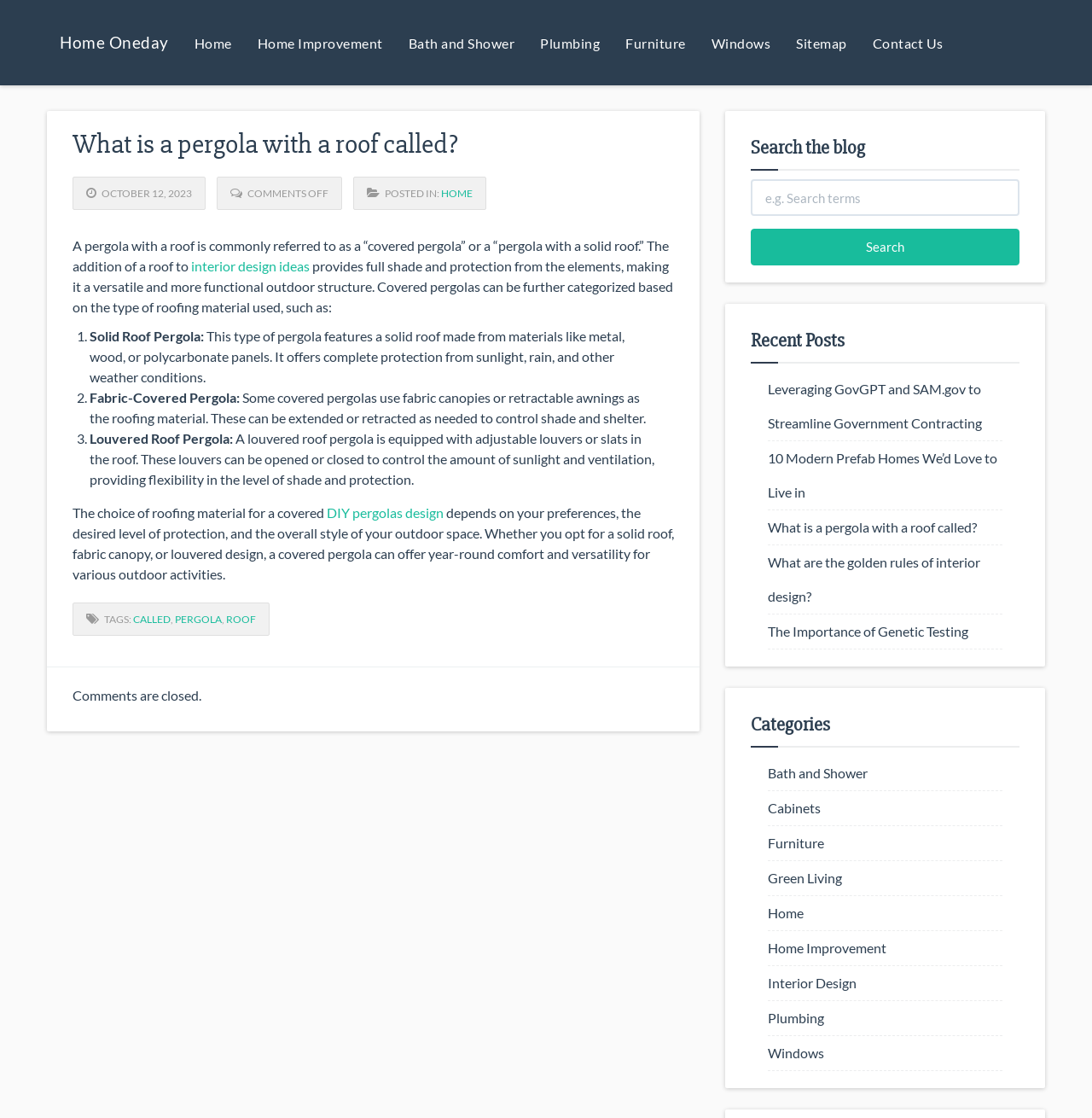Please identify the bounding box coordinates of the element's region that I should click in order to complete the following instruction: "Click on the 'Search' button". The bounding box coordinates consist of four float numbers between 0 and 1, i.e., [left, top, right, bottom].

[0.688, 0.205, 0.934, 0.238]